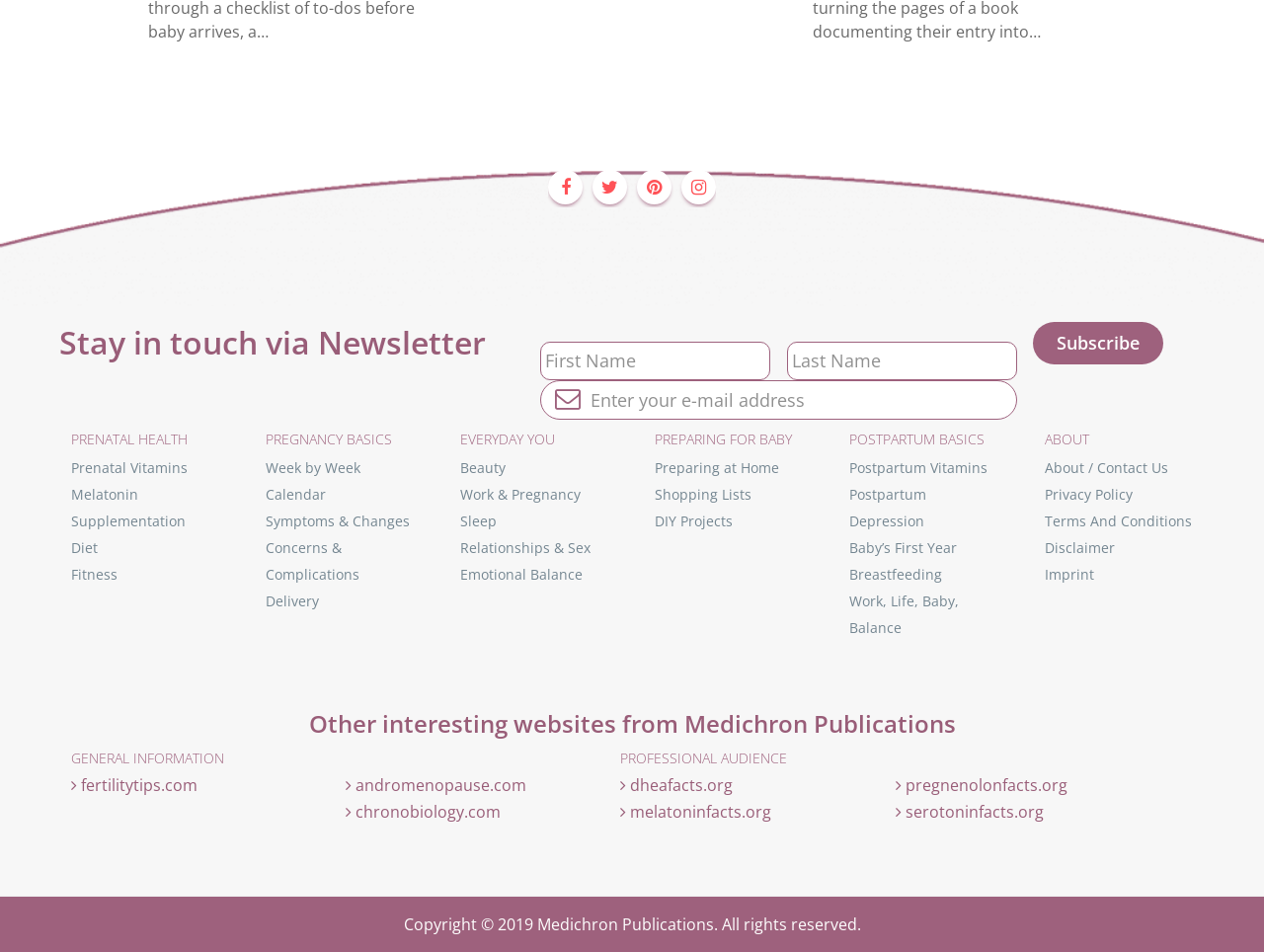Respond to the following question with a brief word or phrase:
What is the purpose of the 'Other interesting websites from Medichron Publications' section?

To promote related websites